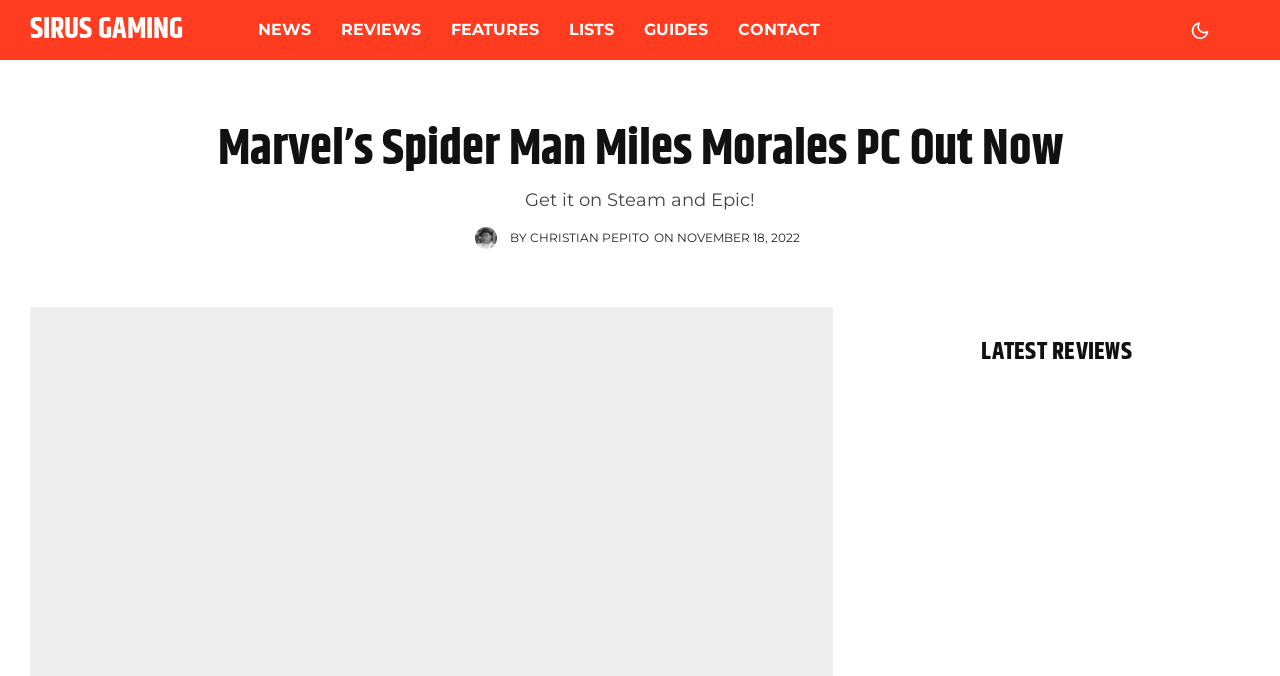Find the bounding box coordinates for the element described here: "Copyright Policy".

None